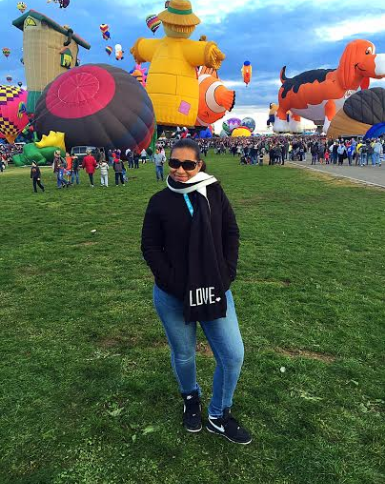Based on the image, give a detailed response to the question: What color is the sky in the background?

The sky in the background of the image is a beautiful mix of blue and grey, which adds to the enchanting ambiance of the hot air balloon festival and provides a stunning backdrop for the colorful balloons.